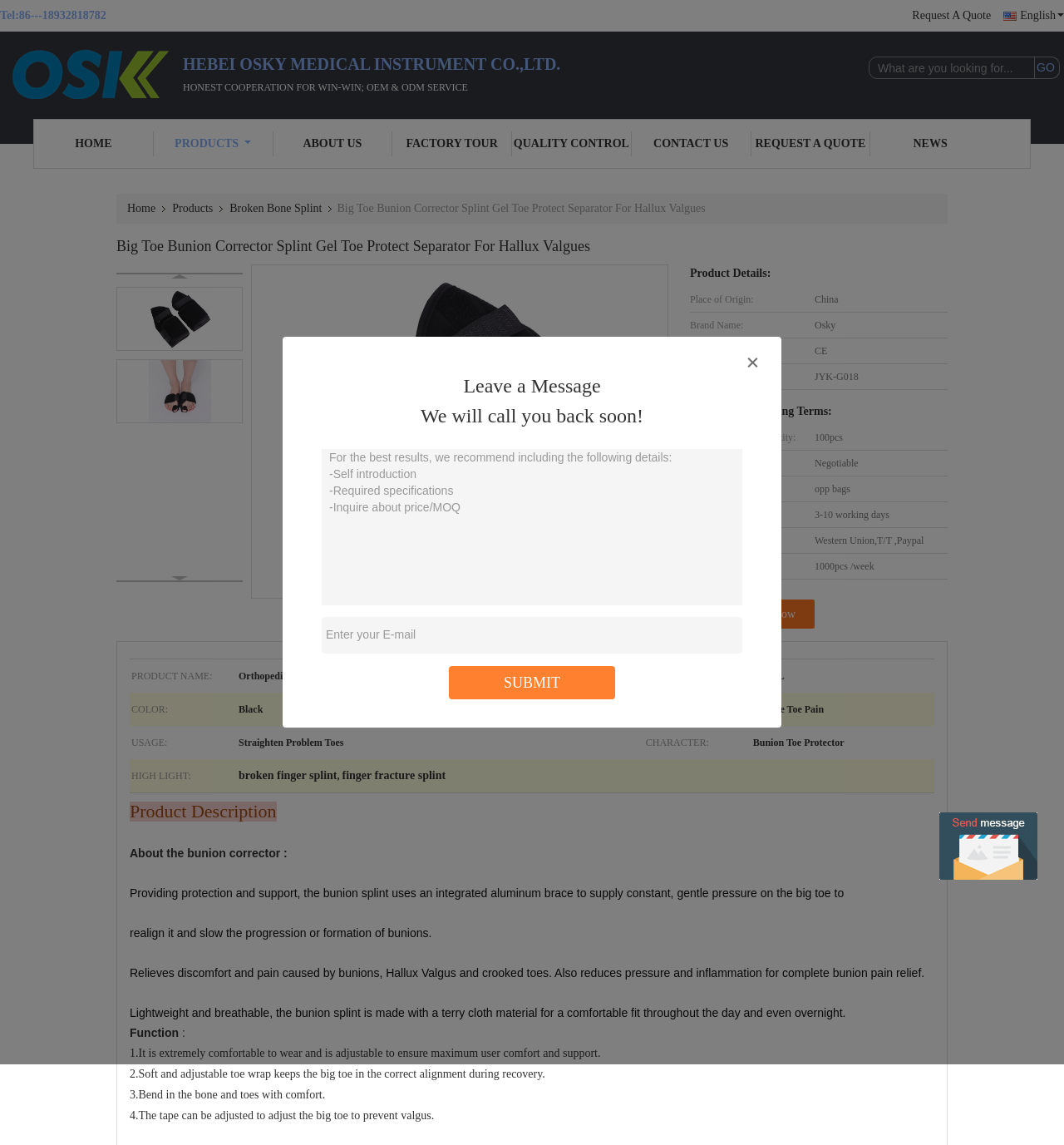Determine the bounding box coordinates of the region to click in order to accomplish the following instruction: "Request a quote". Provide the coordinates as four float numbers between 0 and 1, specifically [left, top, right, bottom].

[0.857, 0.007, 0.931, 0.02]